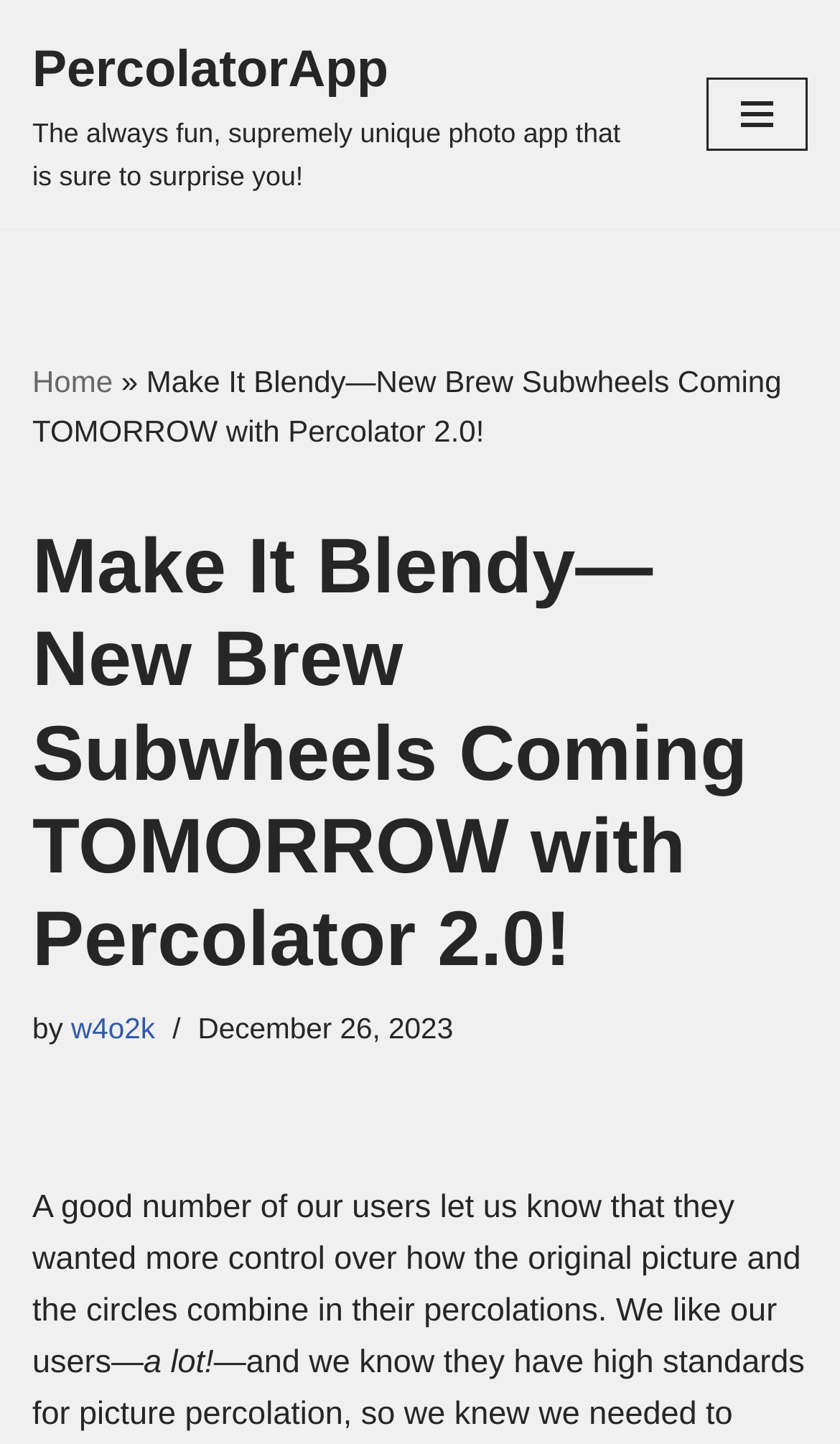What is the purpose of the new Brew Subwheels?
Using the information presented in the image, please offer a detailed response to the question.

I inferred the answer by reading the StaticText element 'A good number of our users let us know that they wanted more control over how the original picture and the circles combine in their percolations.' which implies that the new Brew Subwheels are intended to provide more control over photo edits.